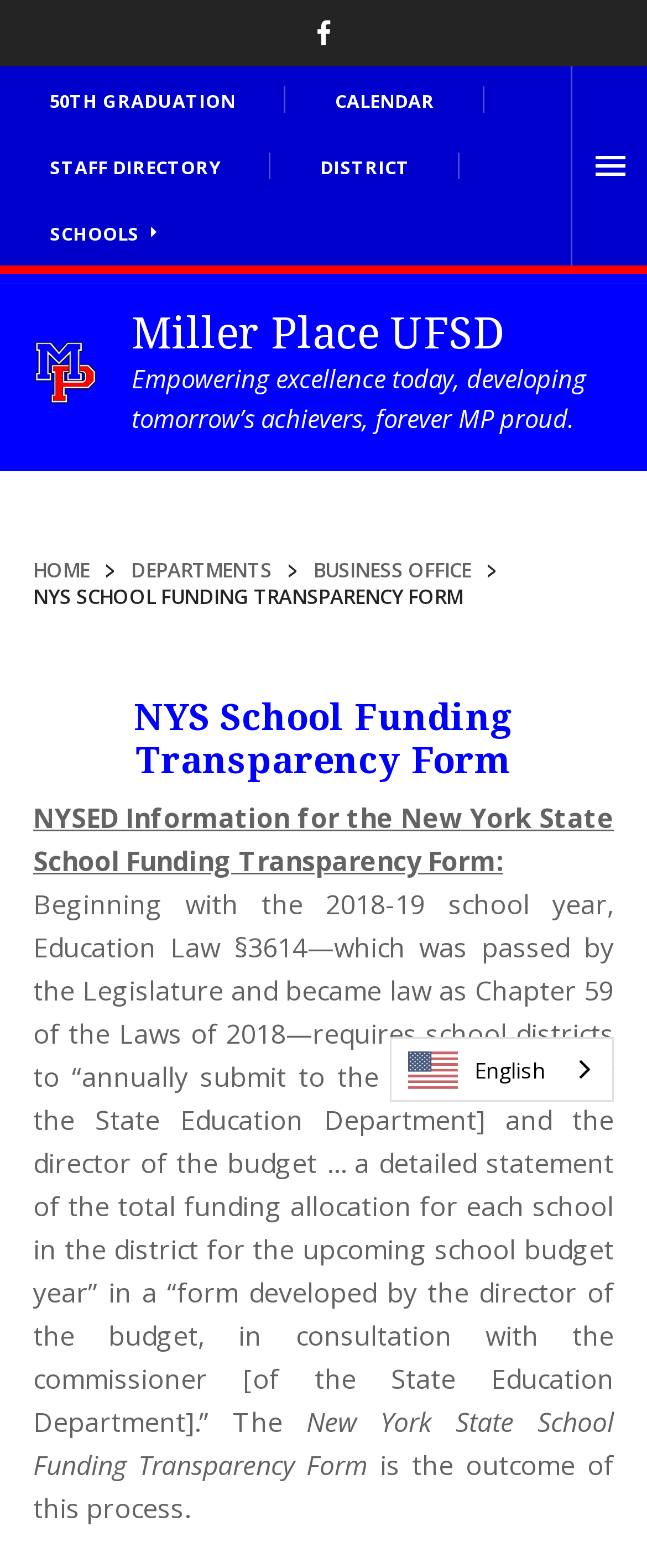Please specify the bounding box coordinates of the clickable section necessary to execute the following command: "View 50TH GRADUATION".

[0.0, 0.042, 0.441, 0.085]